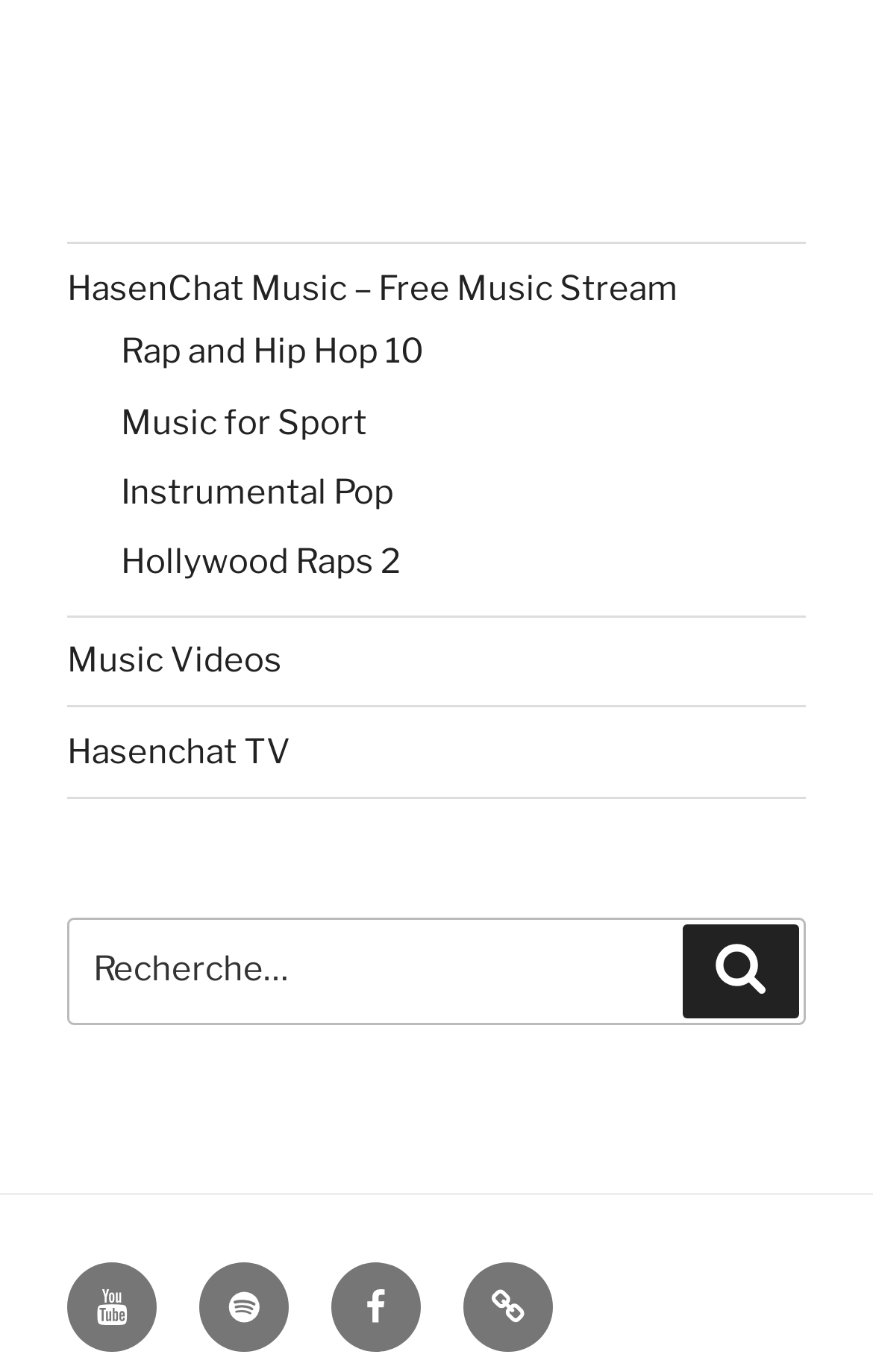What is the function of the search bar?
Based on the screenshot, provide a one-word or short-phrase response.

Search music